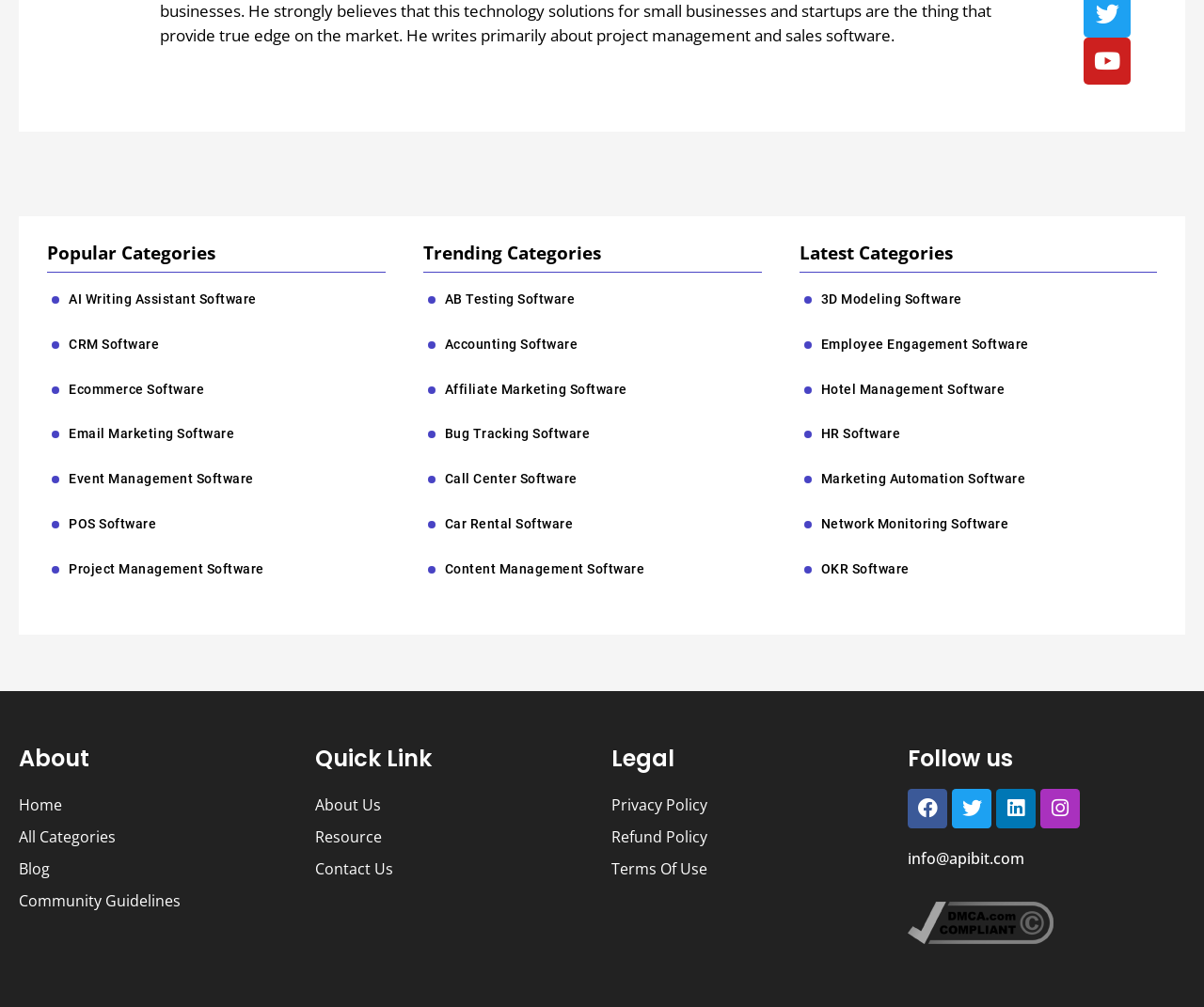Please reply to the following question with a single word or a short phrase:
What are the categories listed on the webpage?

Popular, Trending, Latest